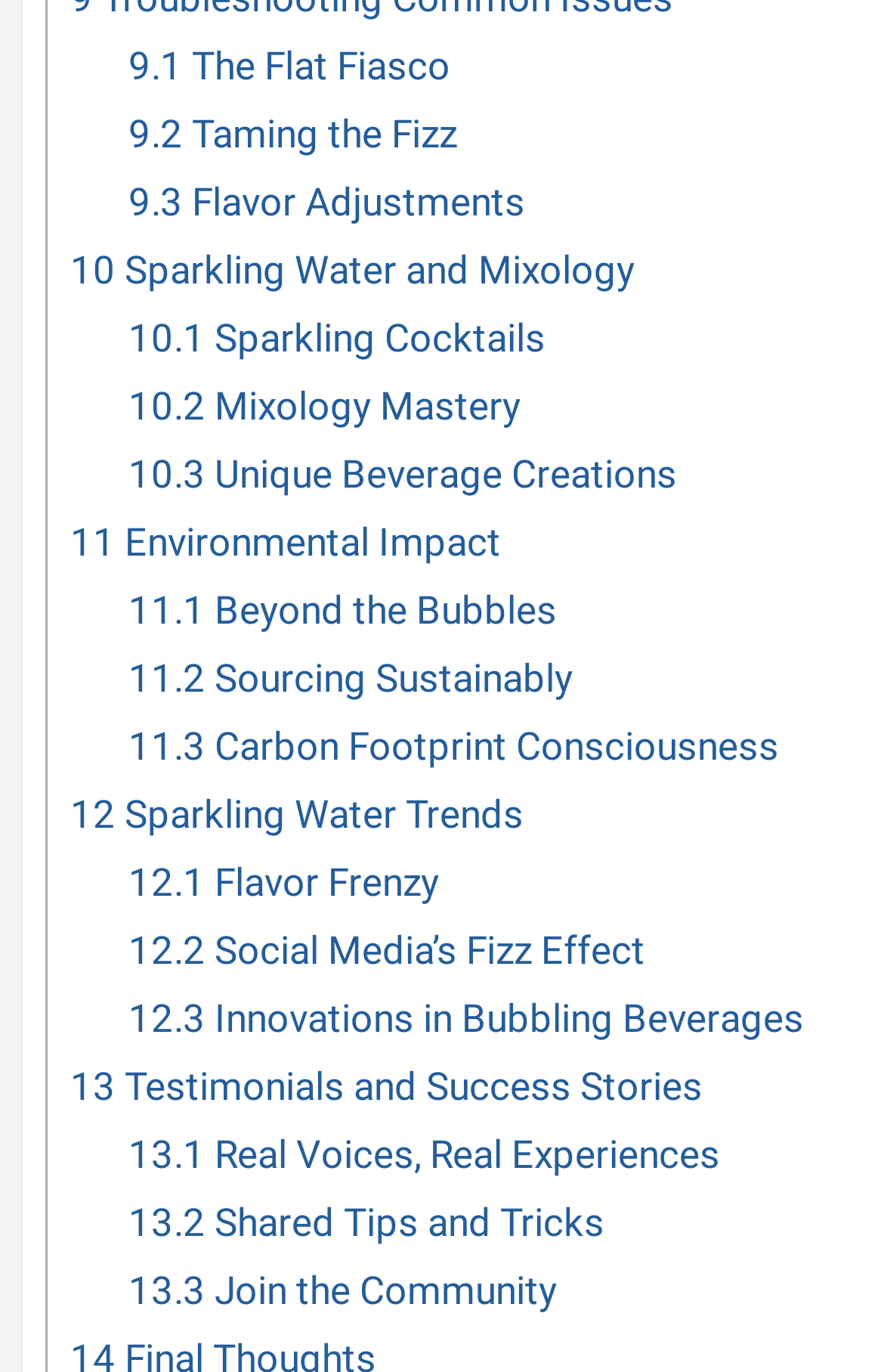How many links are there on this webpage?
Please answer the question with a single word or phrase, referencing the image.

18